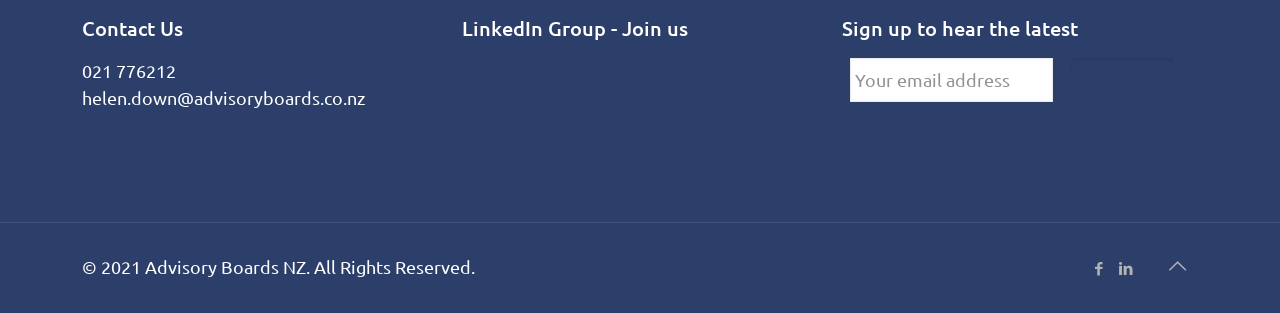What is the purpose of the textbox?
Examine the image and give a concise answer in one word or a short phrase.

Enter email